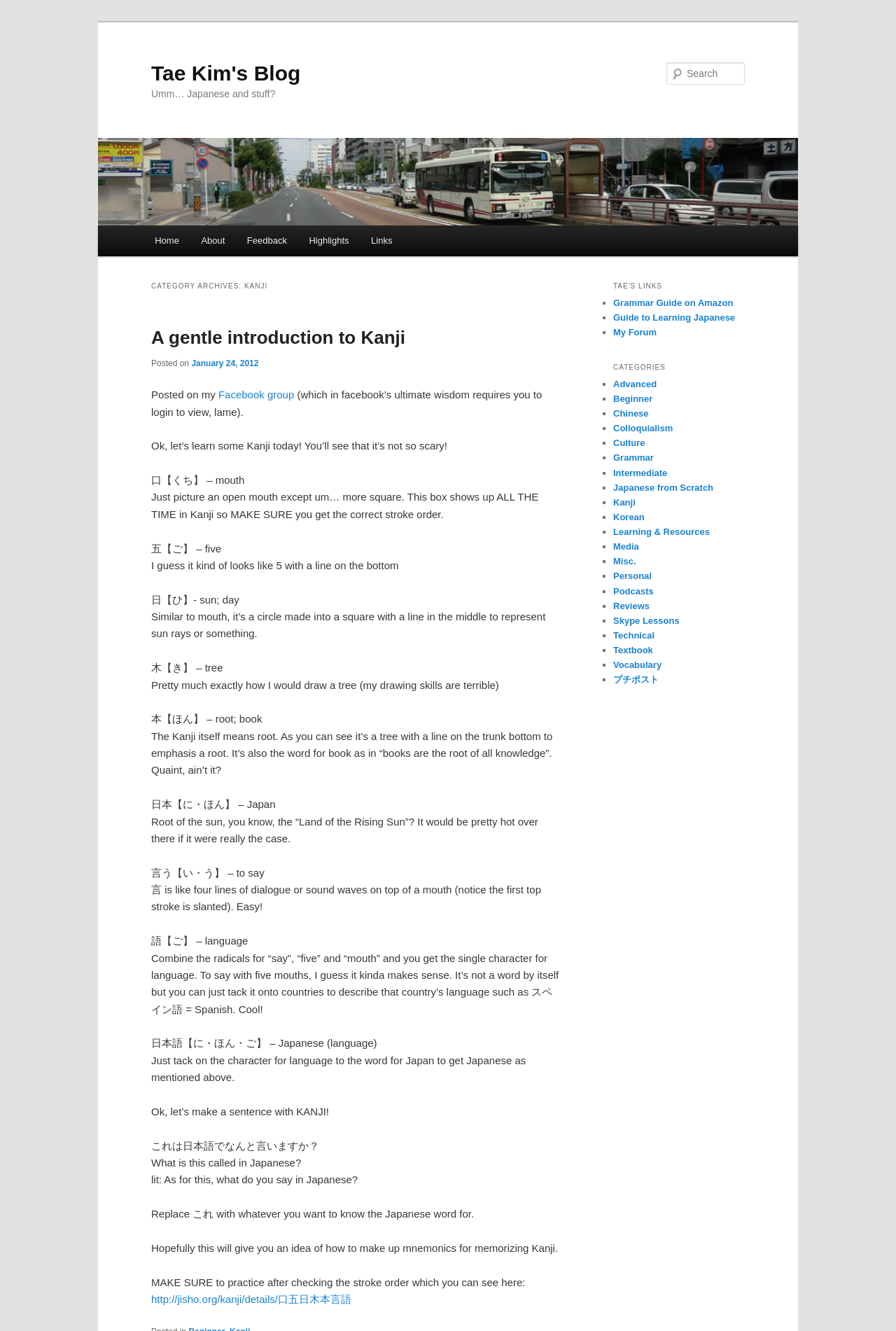Please specify the bounding box coordinates of the clickable section necessary to execute the following command: "Check the links section".

[0.684, 0.208, 0.831, 0.222]